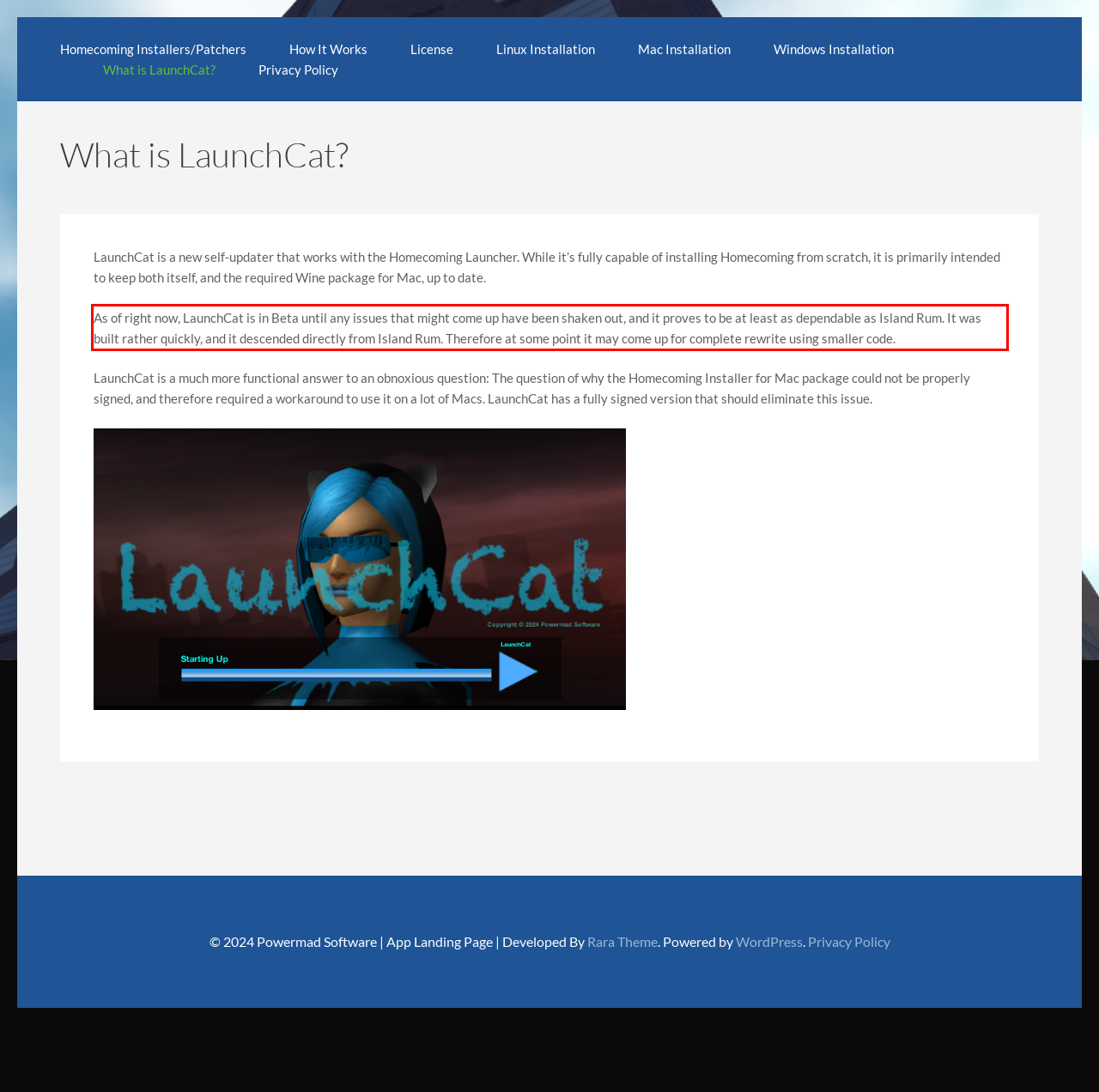Please extract the text content from the UI element enclosed by the red rectangle in the screenshot.

As of right now, LaunchCat is in Beta until any issues that might come up have been shaken out, and it proves to be at least as dependable as Island Rum. It was built rather quickly, and it descended directly from Island Rum. Therefore at some point it may come up for complete rewrite using smaller code.